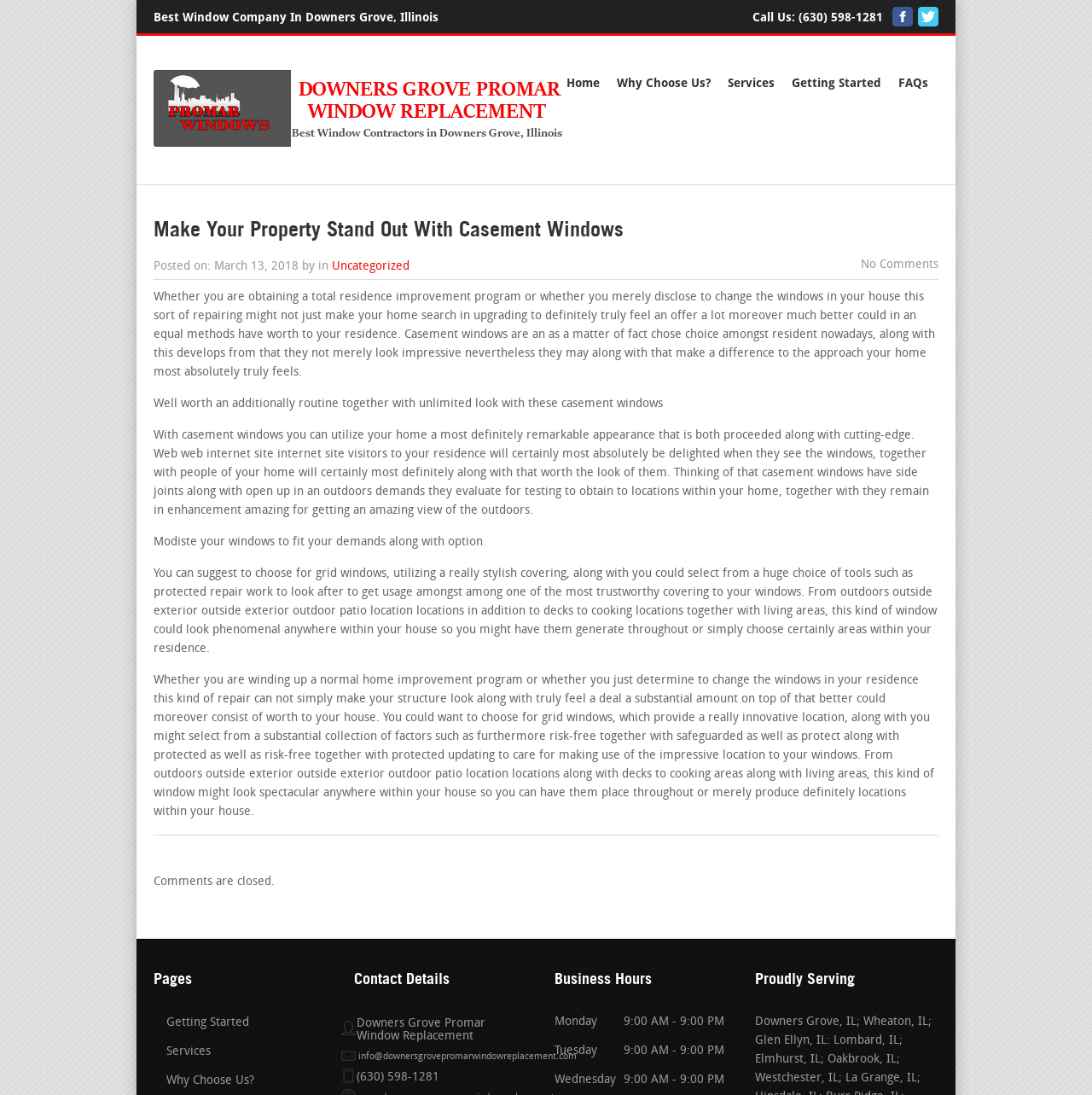Determine the bounding box for the described HTML element: "Getting Started". Ensure the coordinates are four float numbers between 0 and 1 in the format [left, top, right, bottom].

[0.719, 0.064, 0.813, 0.089]